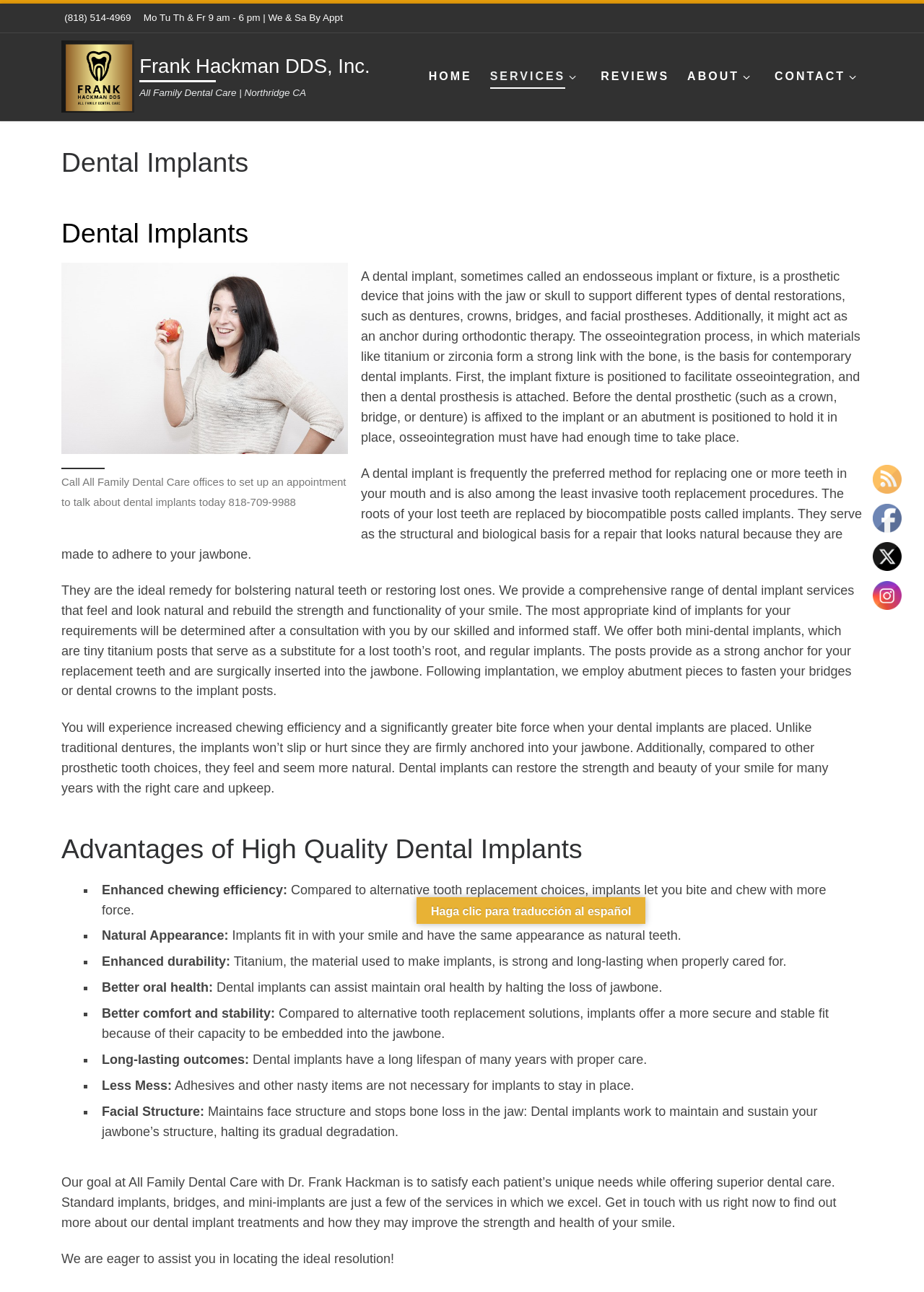Give a one-word or phrase response to the following question: What is the phone number to set up an appointment?

(818) 709-9988